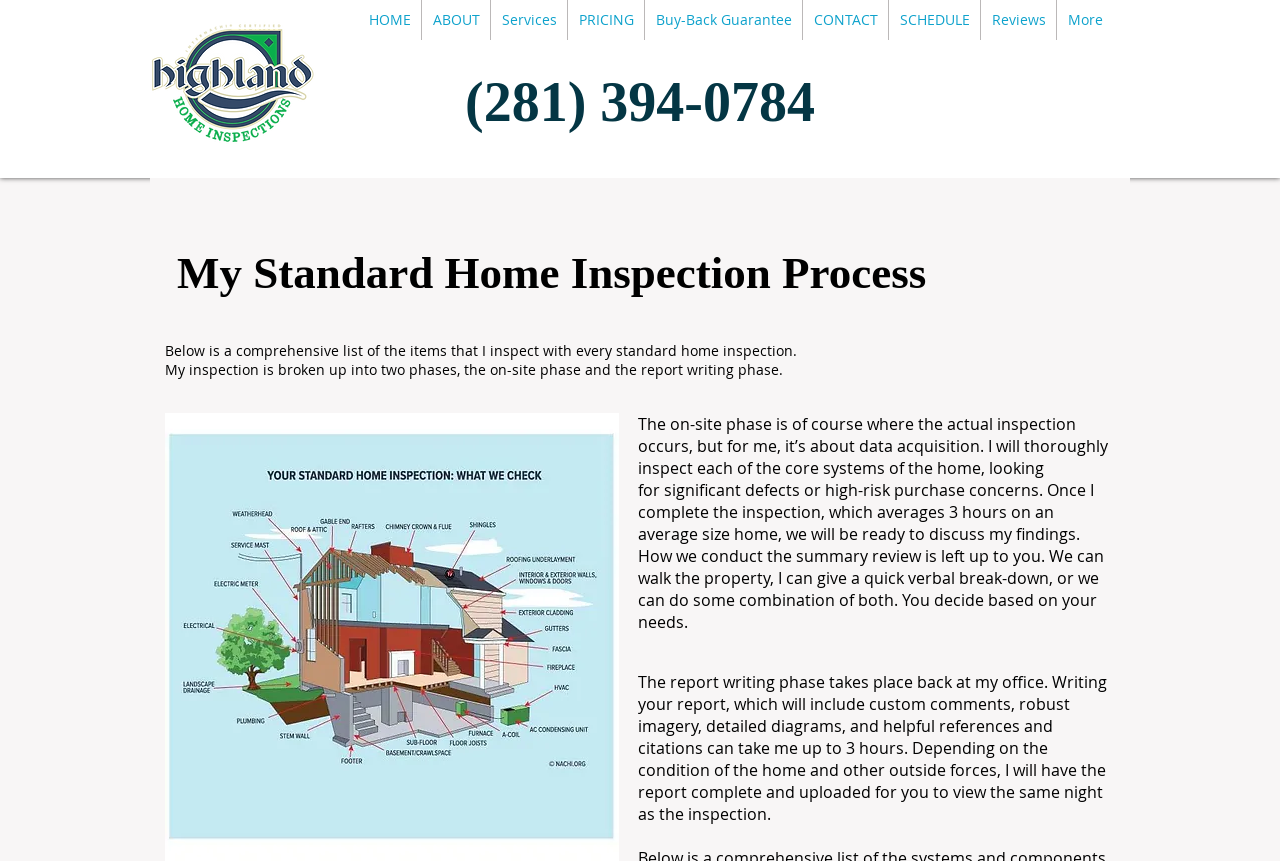Locate the bounding box of the UI element based on this description: "(281) 394-0784". Provide four float numbers between 0 and 1 as [left, top, right, bottom].

[0.363, 0.082, 0.637, 0.154]